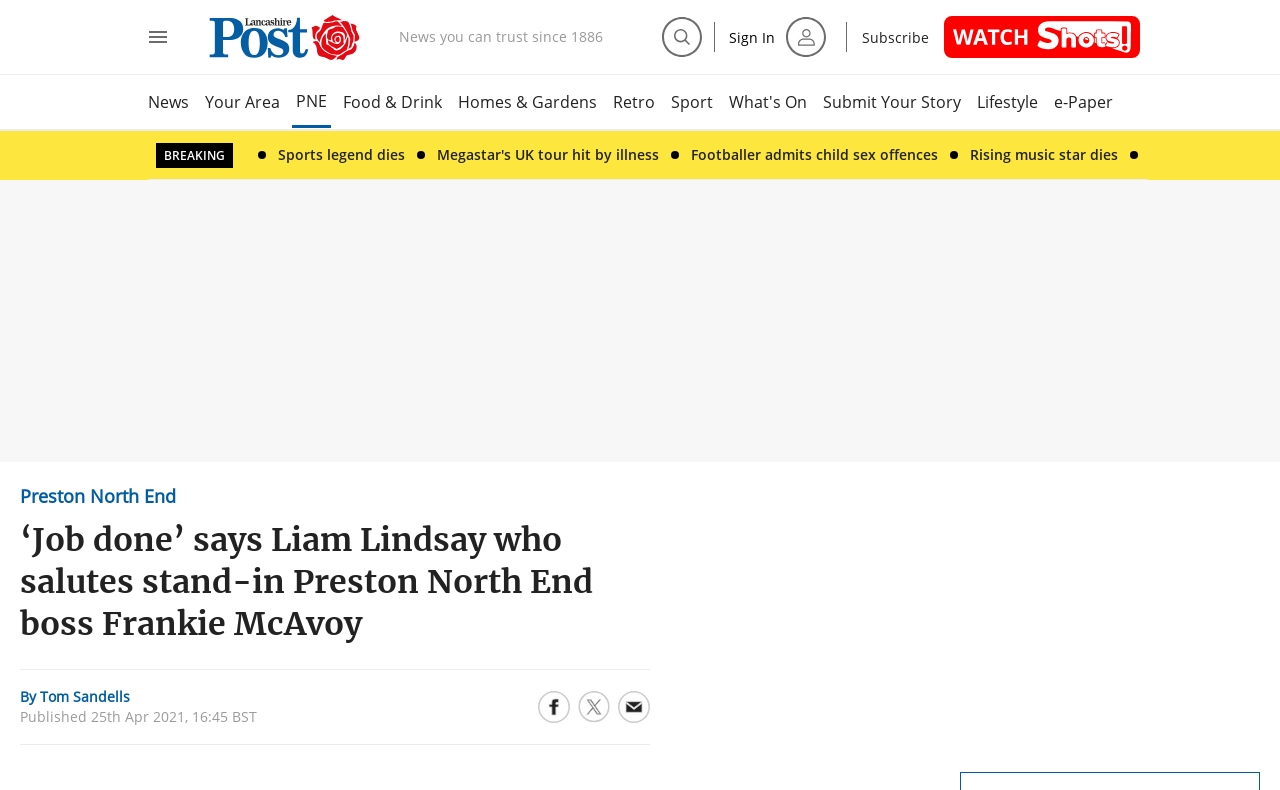Please locate and generate the primary heading on this webpage.

‘Job done’ says Liam Lindsay who salutes stand-in Preston North End boss Frankie McAvoy